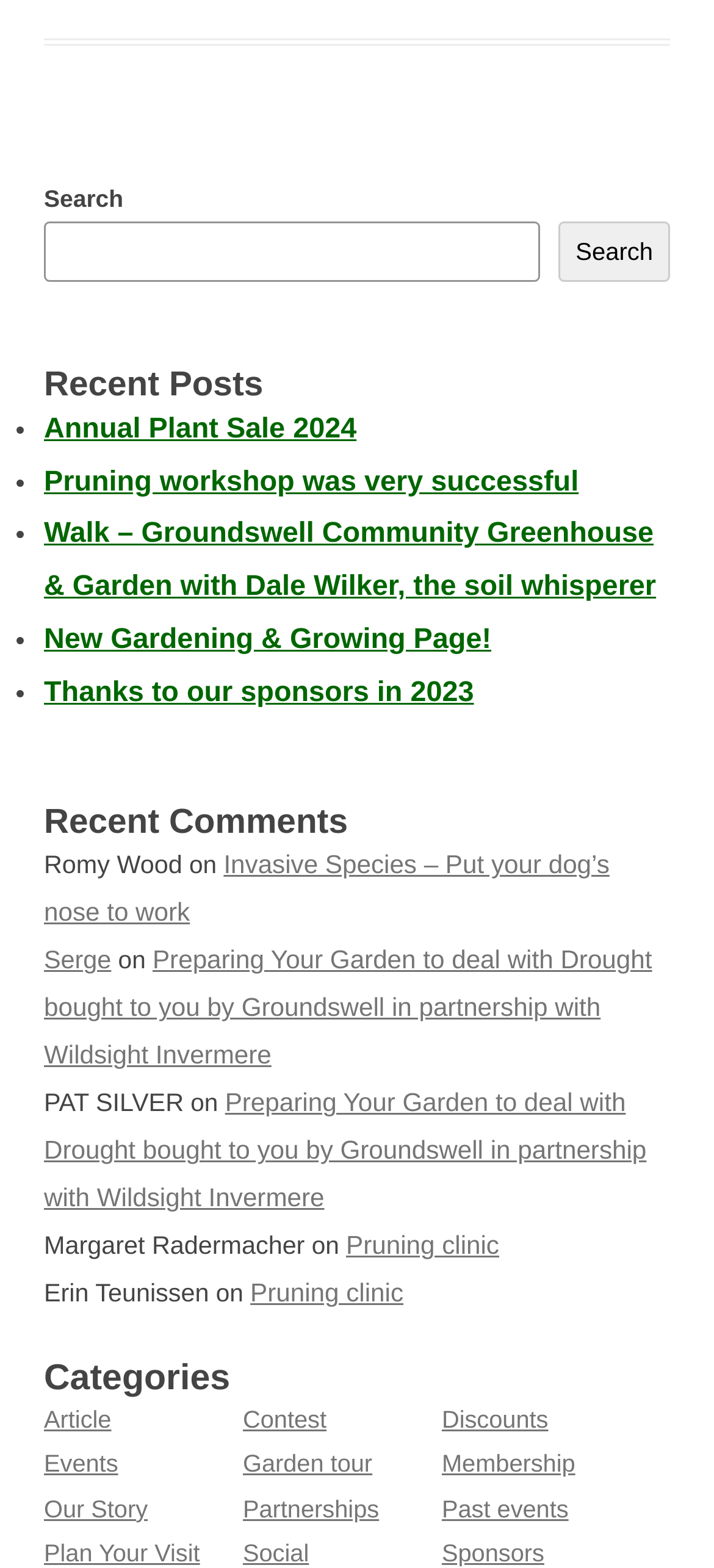Please identify the coordinates of the bounding box that should be clicked to fulfill this instruction: "Search for something".

[0.062, 0.141, 0.757, 0.18]